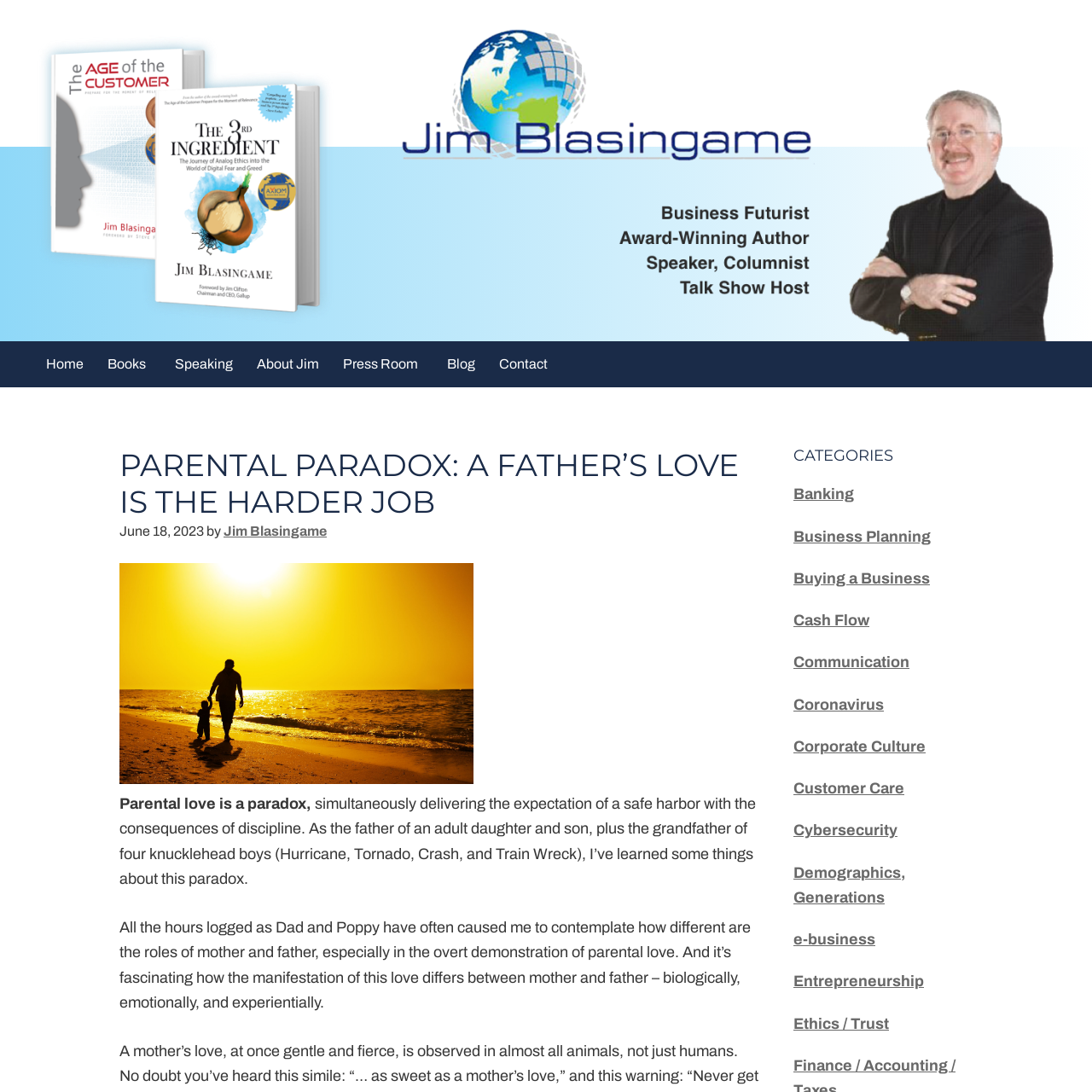Bounding box coordinates should be in the format (top-left x, top-left y, bottom-right x, bottom-right y) and all values should be floating point numbers between 0 and 1. Determine the bounding box coordinate for the UI element described as: Cash Flow

[0.727, 0.56, 0.796, 0.576]